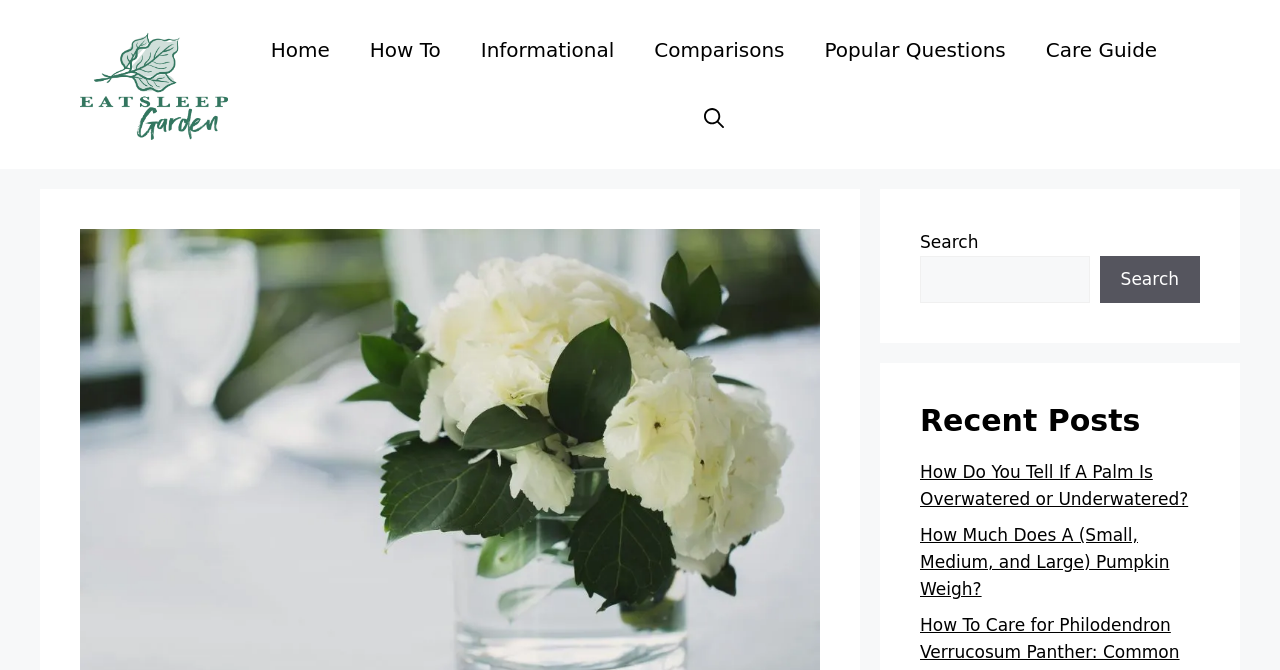Identify the coordinates of the bounding box for the element that must be clicked to accomplish the instruction: "go to home page".

[0.196, 0.03, 0.273, 0.119]